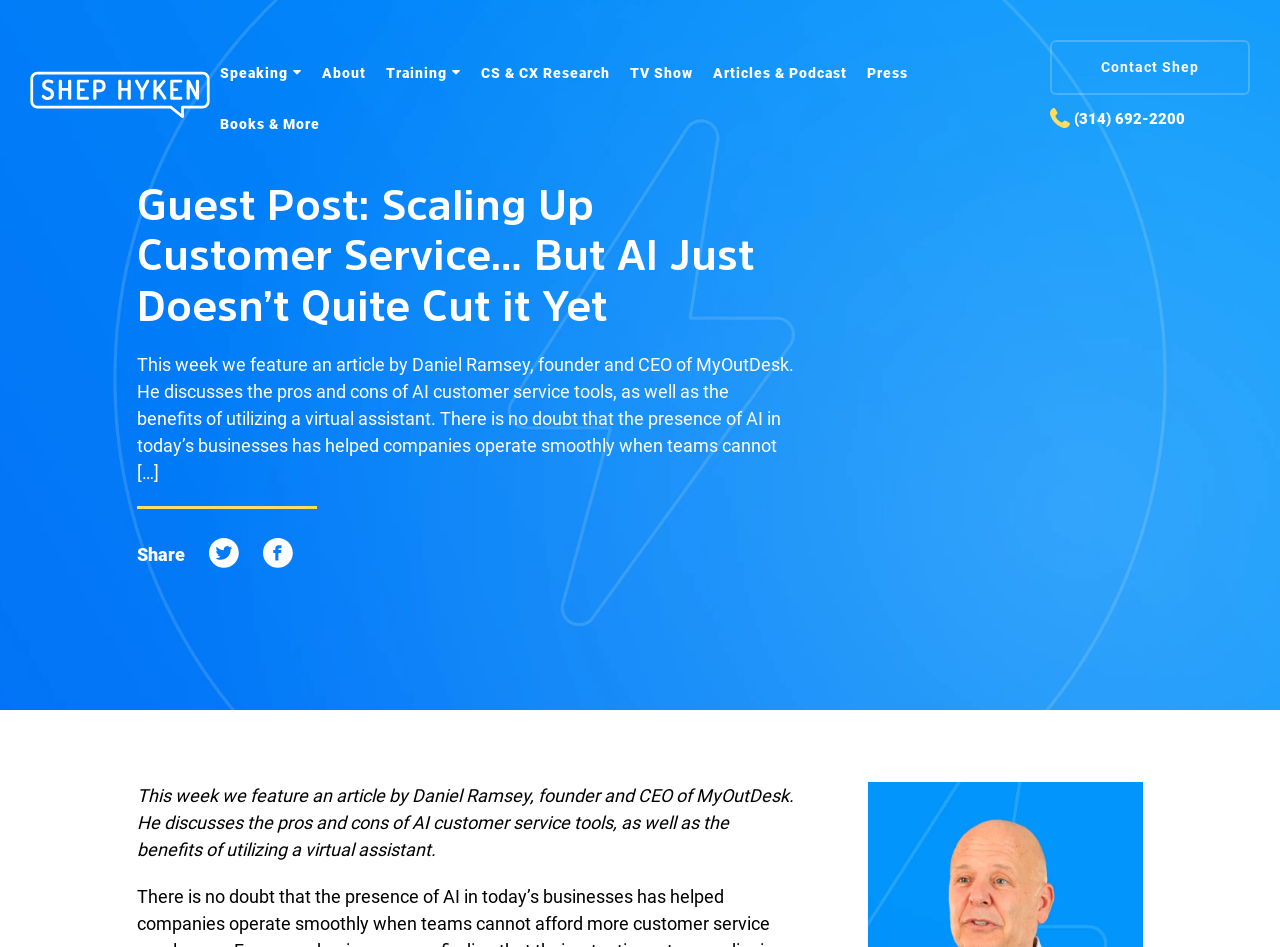What is the name of the customer service expert?
Provide a detailed answer to the question, using the image to inform your response.

The name of the customer service expert is mentioned at the top of the webpage as 'Shep Hyken | Customer Service Expert'.